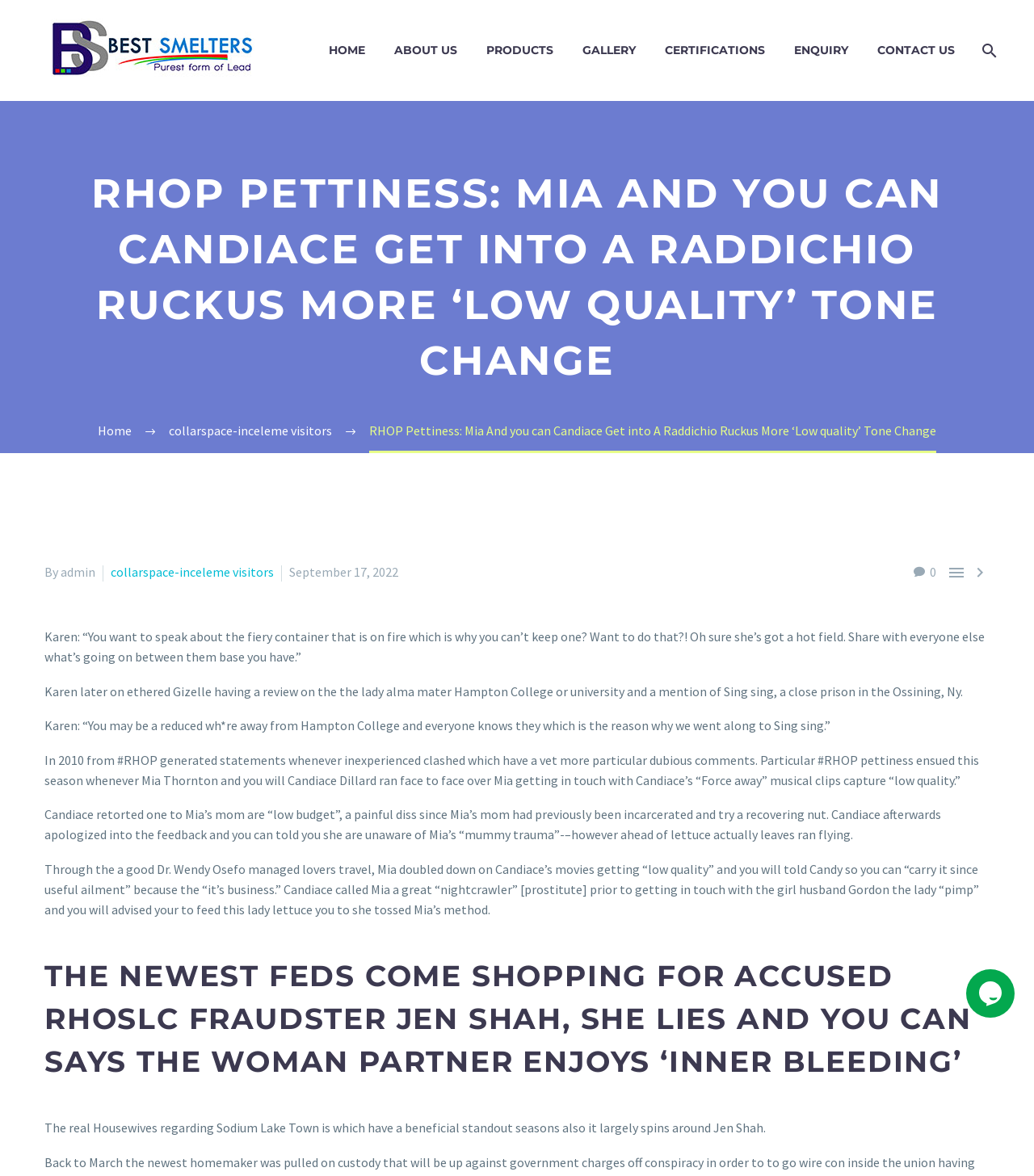Respond with a single word or short phrase to the following question: 
Who is the author of the article?

admin